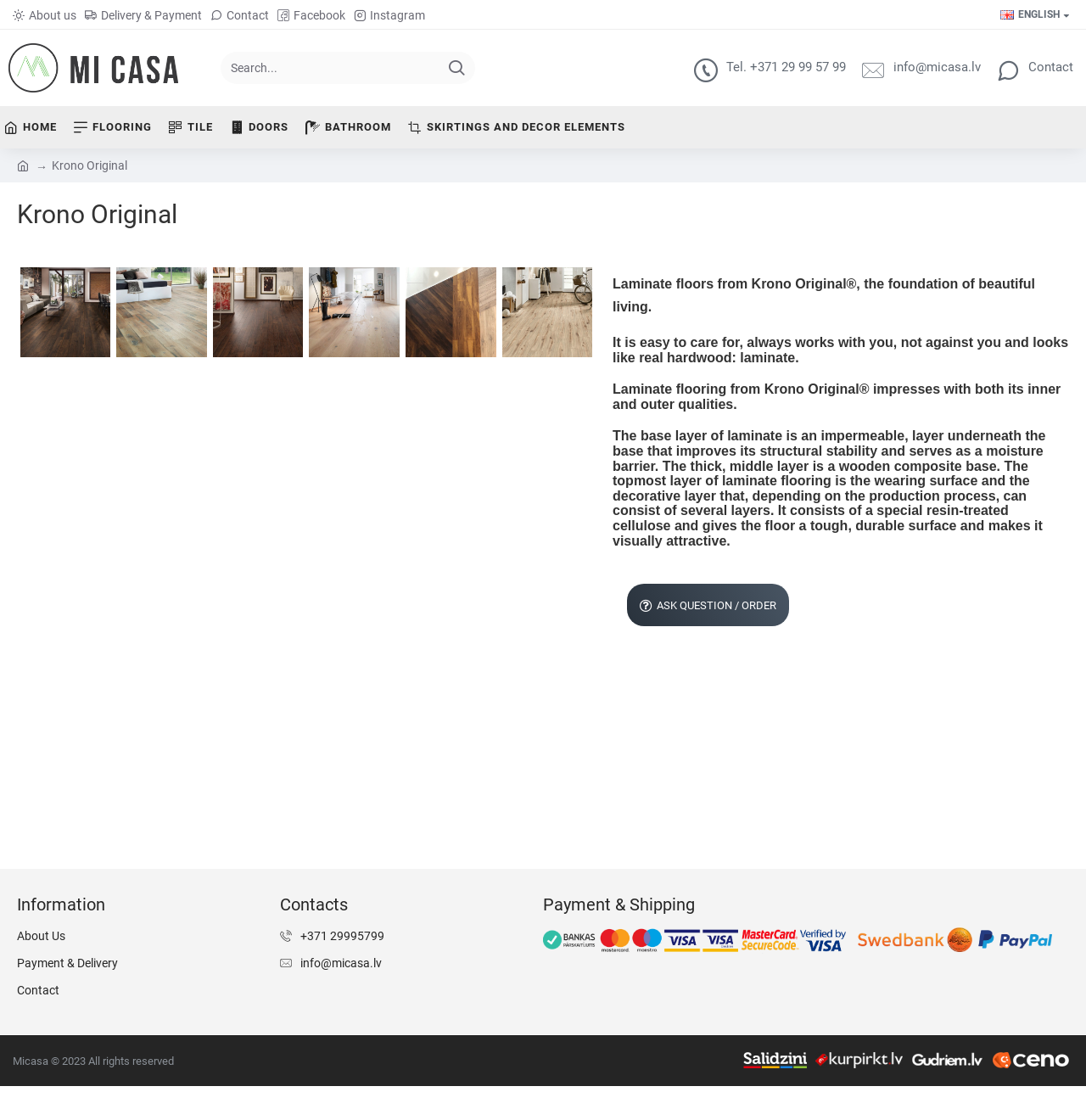Locate the bounding box coordinates of the element that needs to be clicked to carry out the instruction: "Search for something". The coordinates should be given as four float numbers ranging from 0 to 1, i.e., [left, top, right, bottom].

[0.203, 0.046, 0.402, 0.075]